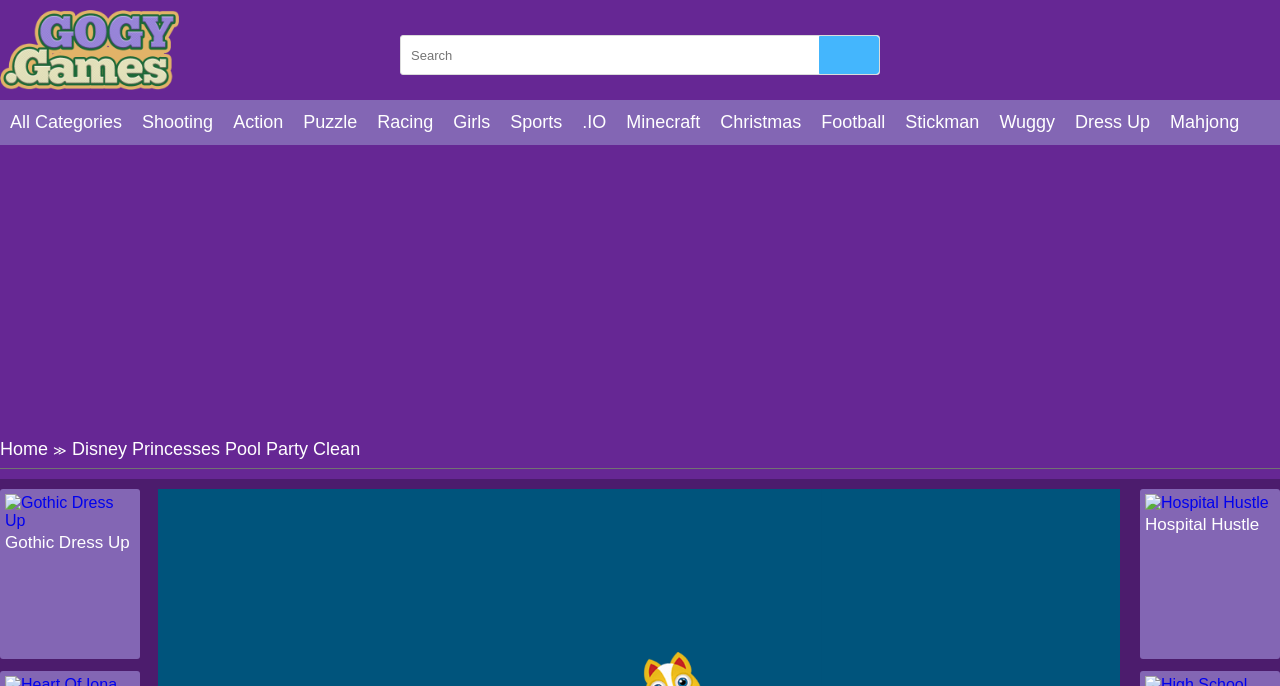Create a detailed narrative describing the layout and content of the webpage.

The webpage appears to be a game portal, specifically featuring Disney Princesses Pool Party Clean, a free online game. At the top-left corner, there is a logo of "gogy.games" with a link to the website. Next to it, there is a search bar with a button. 

Below the logo and search bar, there are multiple categories listed horizontally, including "All Categories", "Shooting", "Action", "Puzzle", "Racing", "Girls", "Sports", ".IO", "Minecraft", "Christmas", "Football", "Stickman", "Wuggy", "Dress Up", "Mahjong", and more. 

Further down, there is a large iframe taking up most of the page, likely displaying an advertisement. Above the iframe, there is a navigation menu with a "Home" link and a static text "≫" next to it. The title of the game, "Disney Princesses Pool Party Clean", is displayed prominently.

At the bottom of the page, there are multiple game links, including "Gothic Dress Up" and "Hospital Hustle", each accompanied by a corresponding image. These links are arranged in a grid-like pattern, with two columns of games.